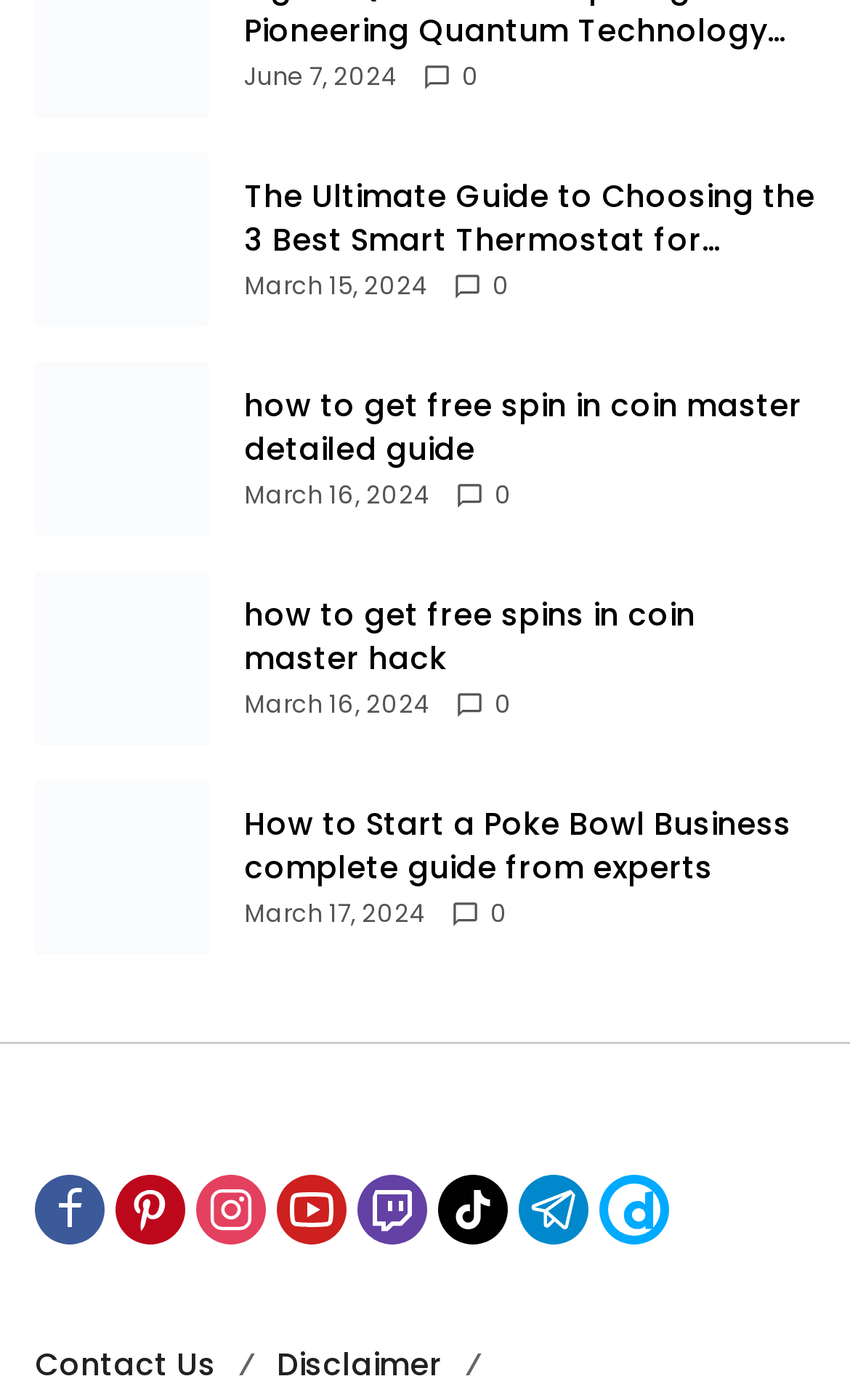Indicate the bounding box coordinates of the element that needs to be clicked to satisfy the following instruction: "Click on the link to read the guide to choosing the best smart thermostat for renters". The coordinates should be four float numbers between 0 and 1, i.e., [left, top, right, bottom].

[0.041, 0.108, 0.246, 0.233]